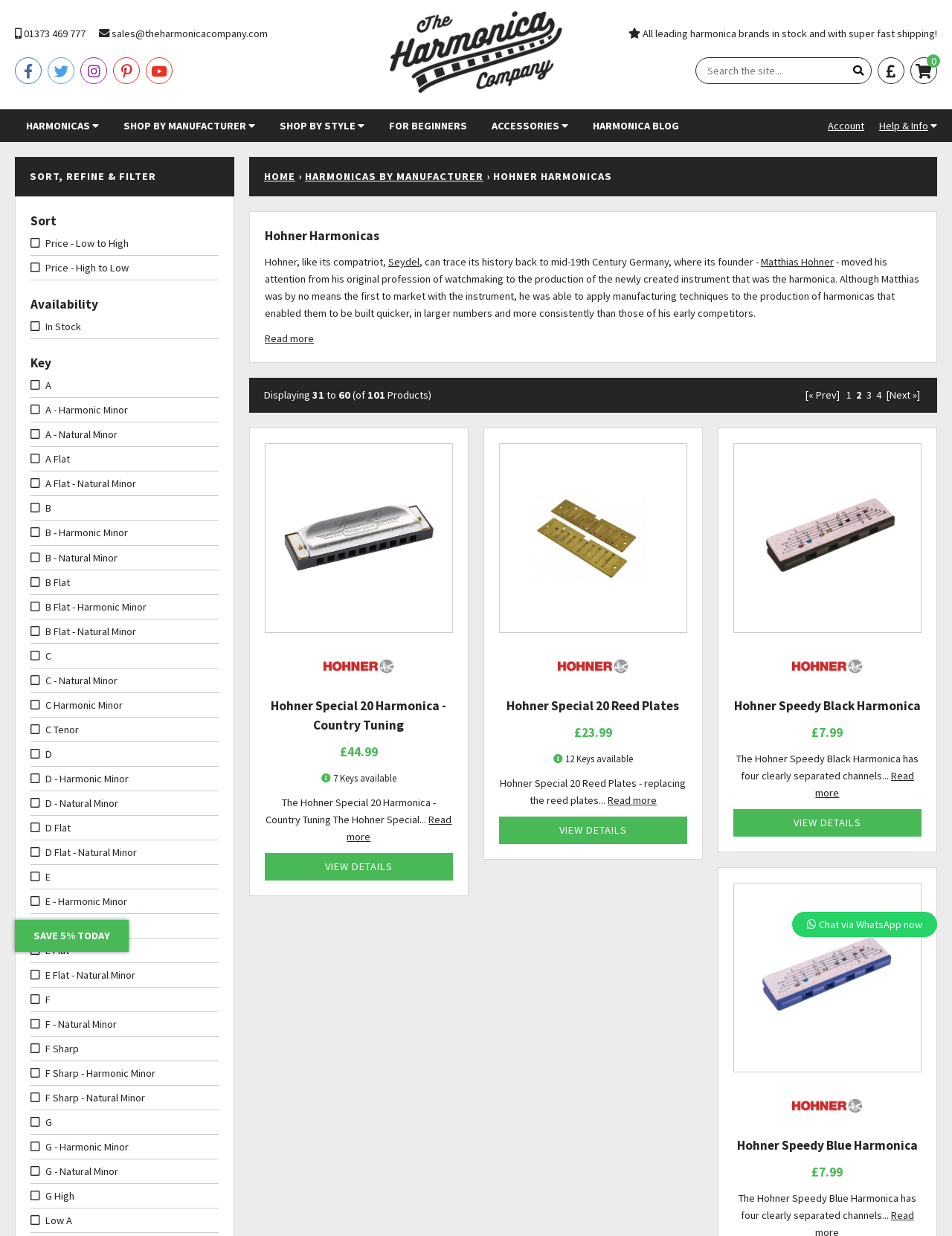Determine the bounding box coordinates for the HTML element described here: "Facebook-f".

None